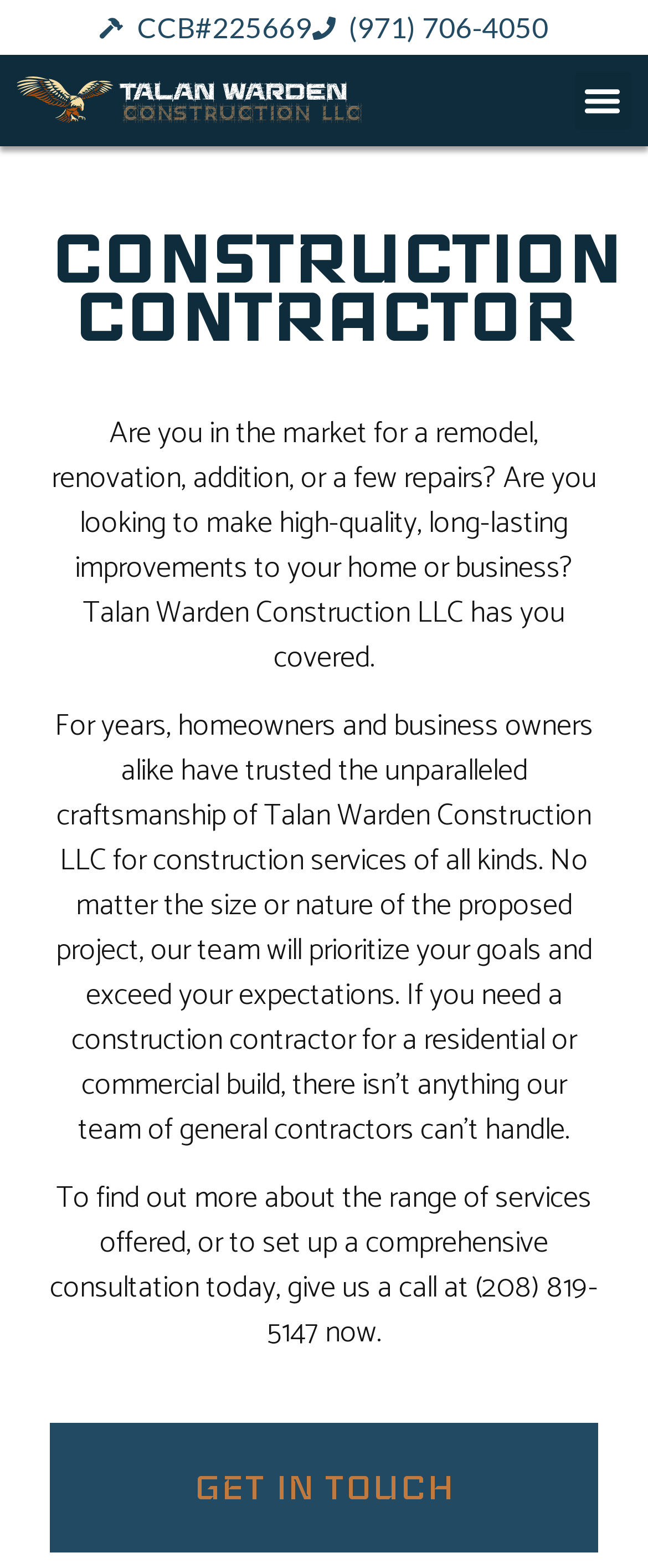Extract the bounding box coordinates for the UI element described by the text: "alt="Talan Warden Construction LLC"". The coordinates should be in the form of [left, top, right, bottom] with values between 0 and 1.

[0.026, 0.049, 0.559, 0.079]